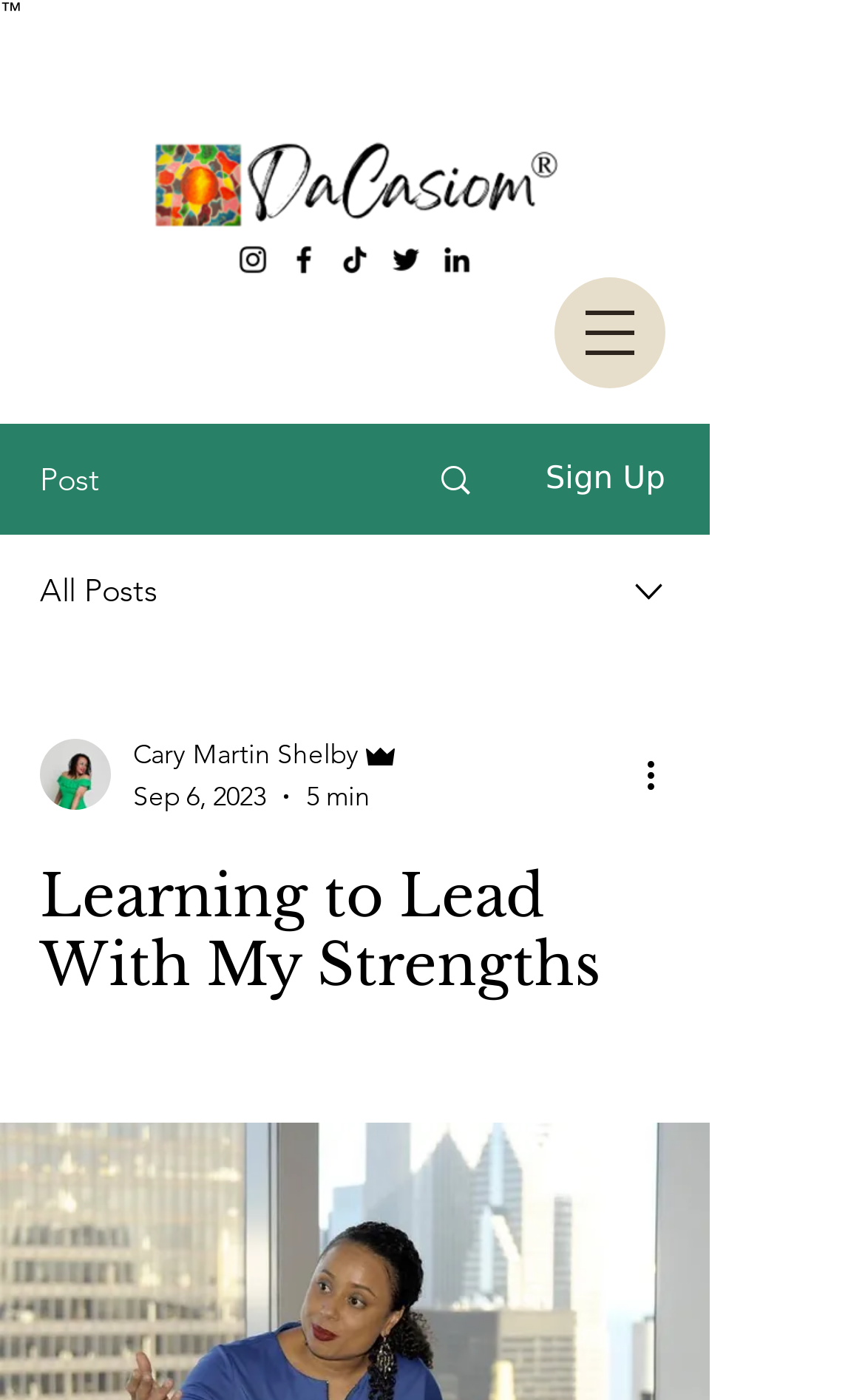Can you extract the headline from the webpage for me?

Learning to Lead With My Strengths